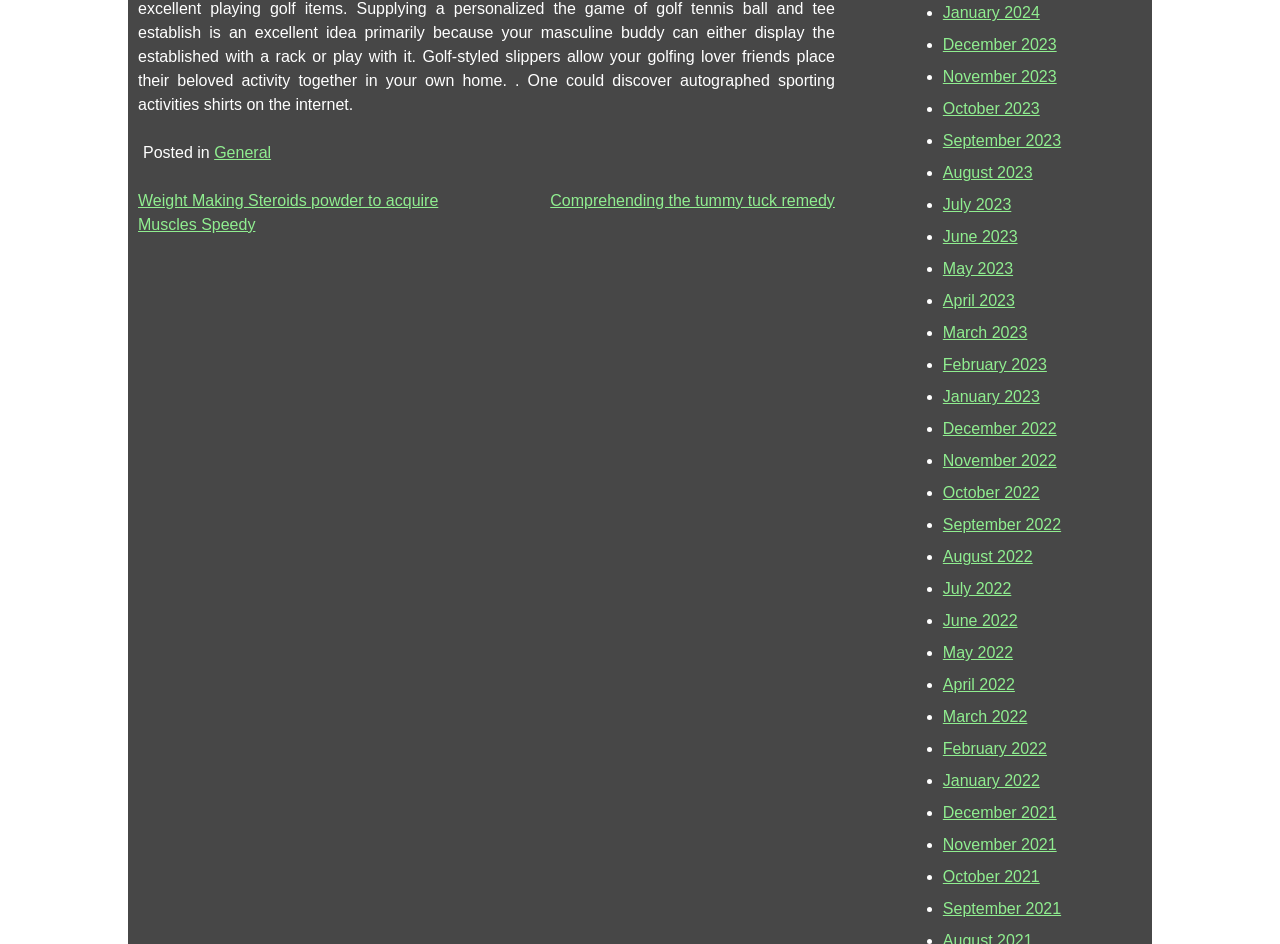Please determine the bounding box of the UI element that matches this description: Comprehending the tummy tuck remedy. The coordinates should be given as (top-left x, top-left y, bottom-right x, bottom-right y), with all values between 0 and 1.

[0.43, 0.203, 0.652, 0.221]